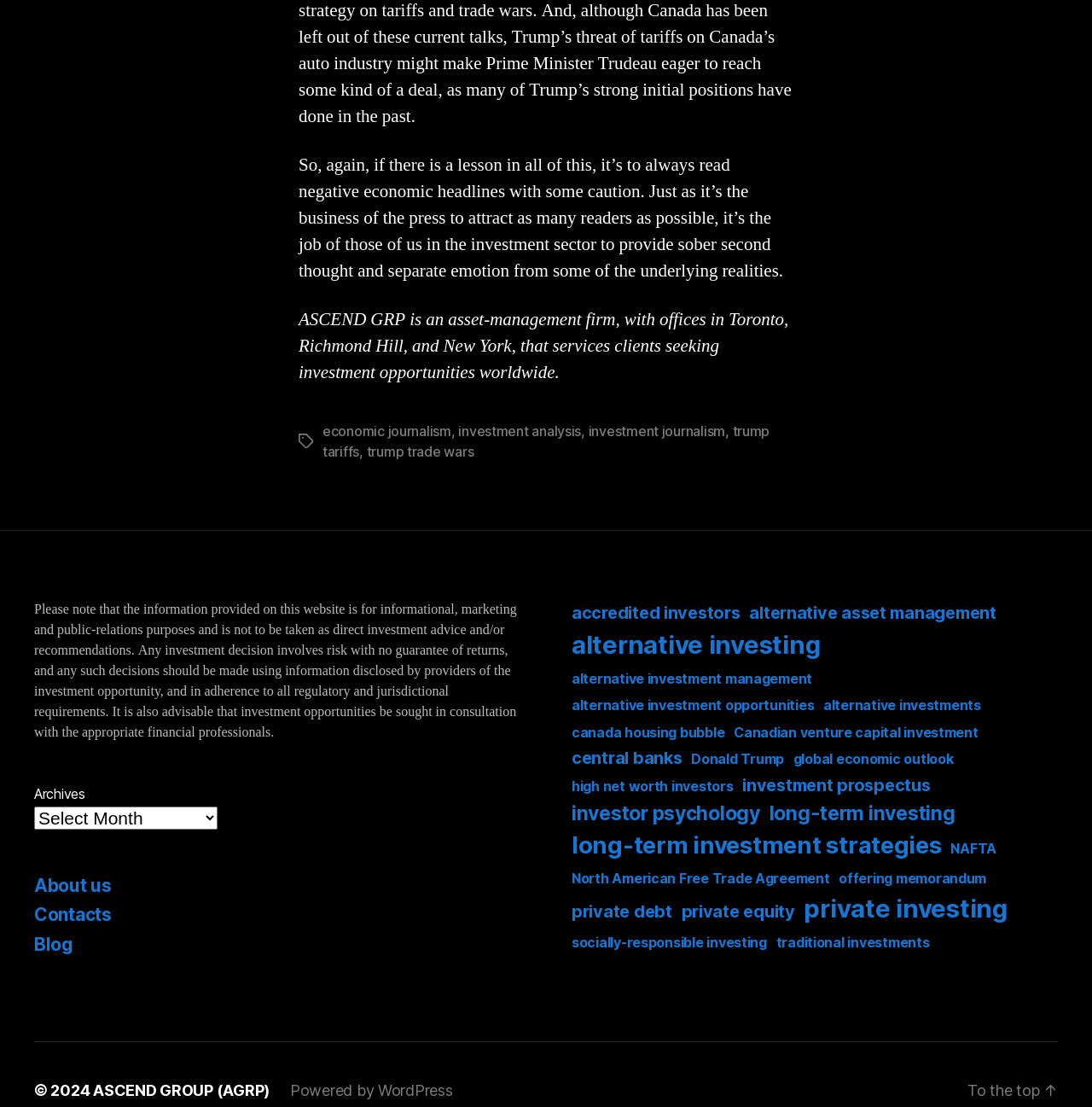Specify the bounding box coordinates of the region I need to click to perform the following instruction: "Click on the 'About us' link". The coordinates must be four float numbers in the range of 0 to 1, i.e., [left, top, right, bottom].

[0.031, 0.811, 0.102, 0.83]